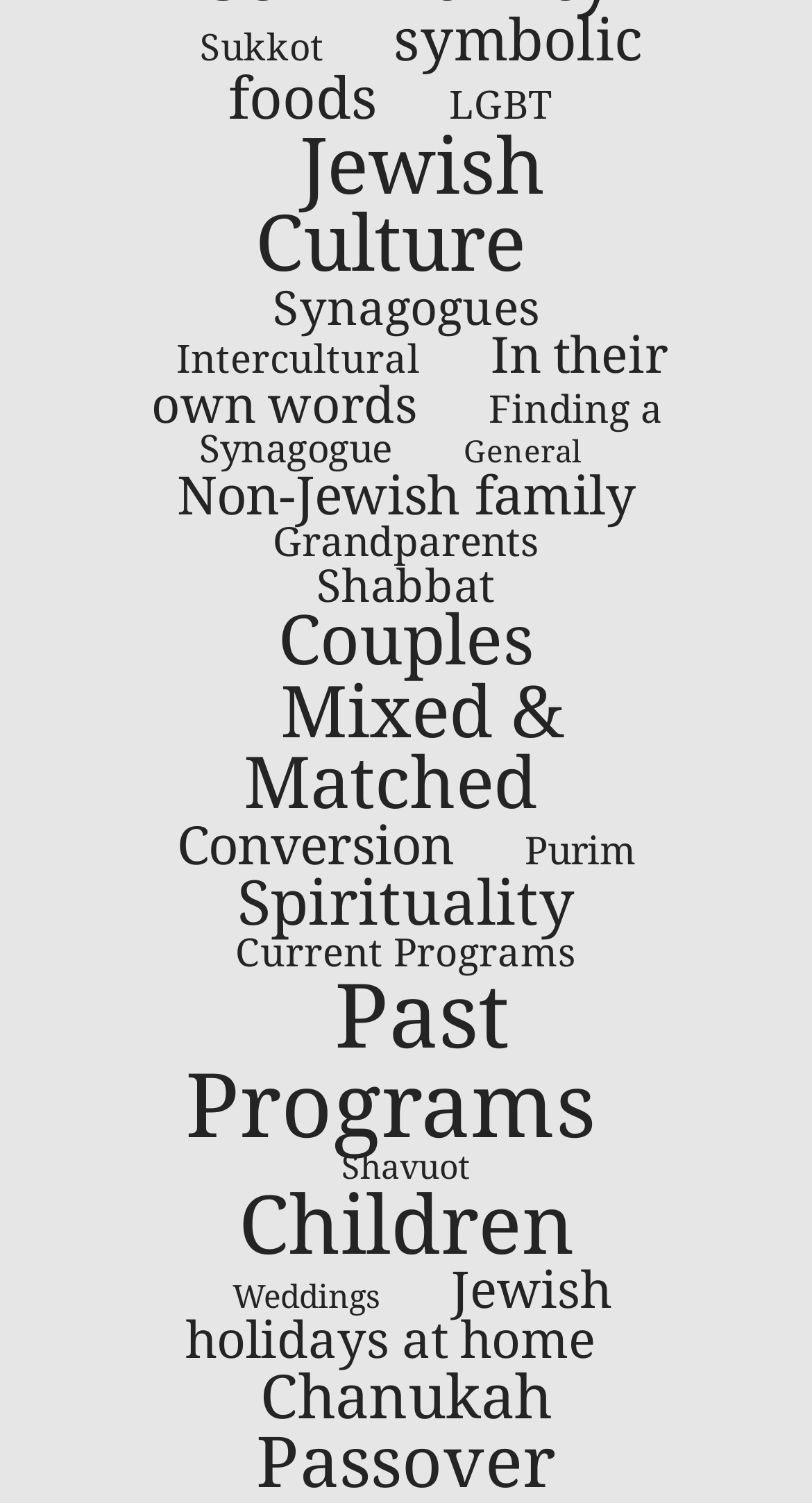What is the second category from the top?
Please provide a comprehensive answer based on the details in the screenshot.

I looked at the y1 coordinate of each link element, and the second category from the top has a y1 coordinate of 0.005, which corresponds to the 'symbolic foods' category.